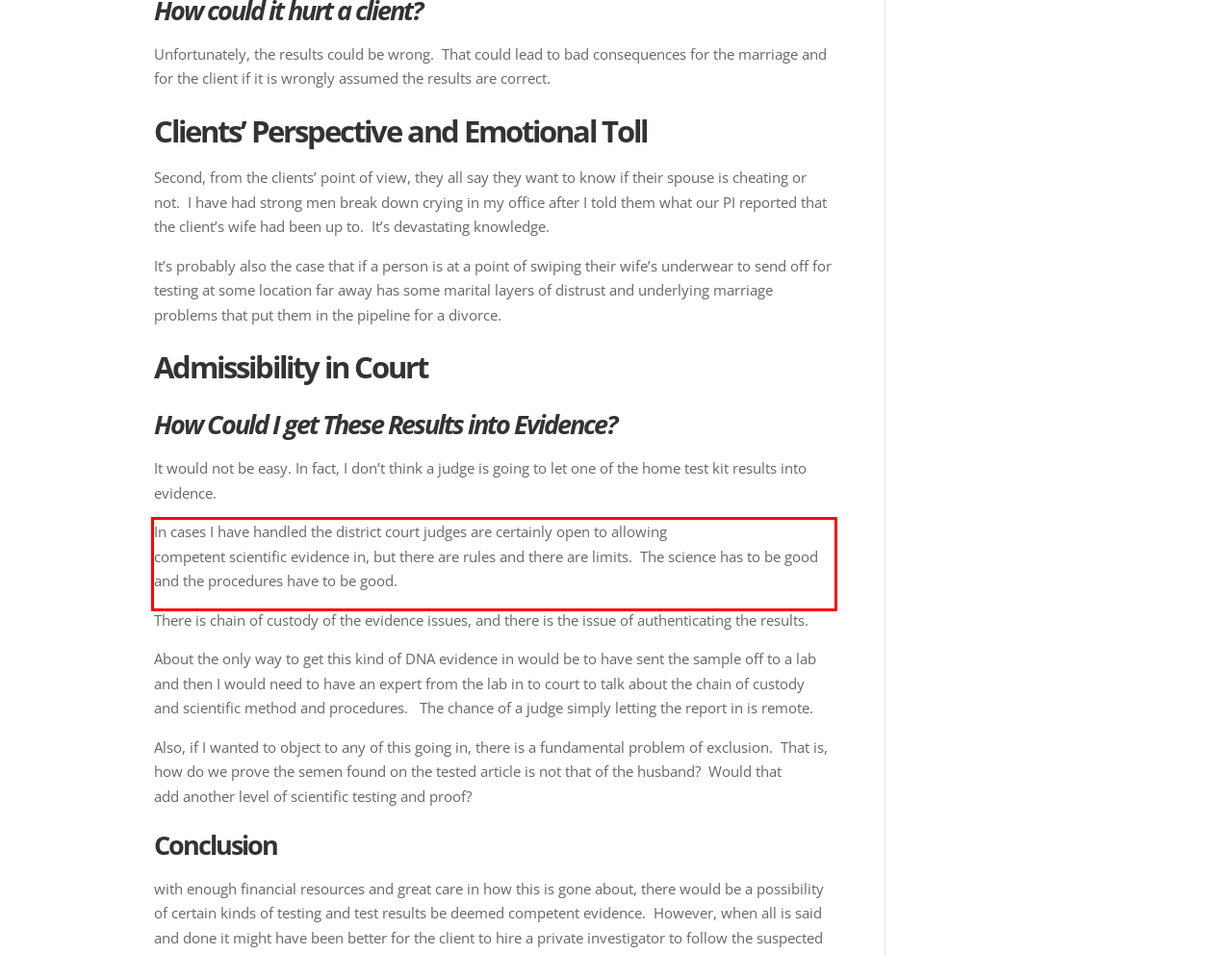You have a screenshot with a red rectangle around a UI element. Recognize and extract the text within this red bounding box using OCR.

In cases I have handled the district court judges are certainly open to allowing competent scientific evidence in, but there are rules and there are limits. The science has to be good and the procedures have to be good.